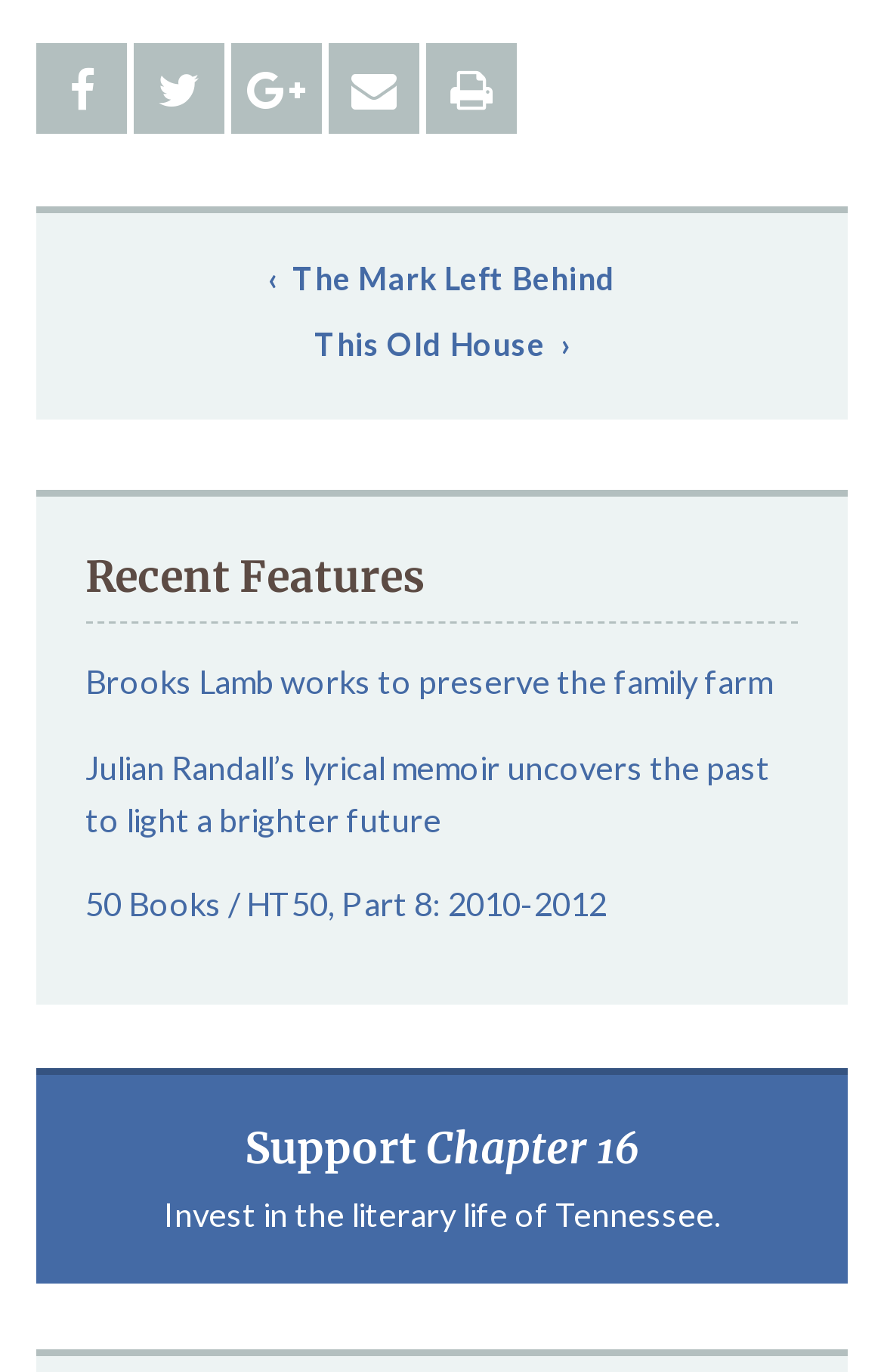How many recent features are listed?
Answer briefly with a single word or phrase based on the image.

3